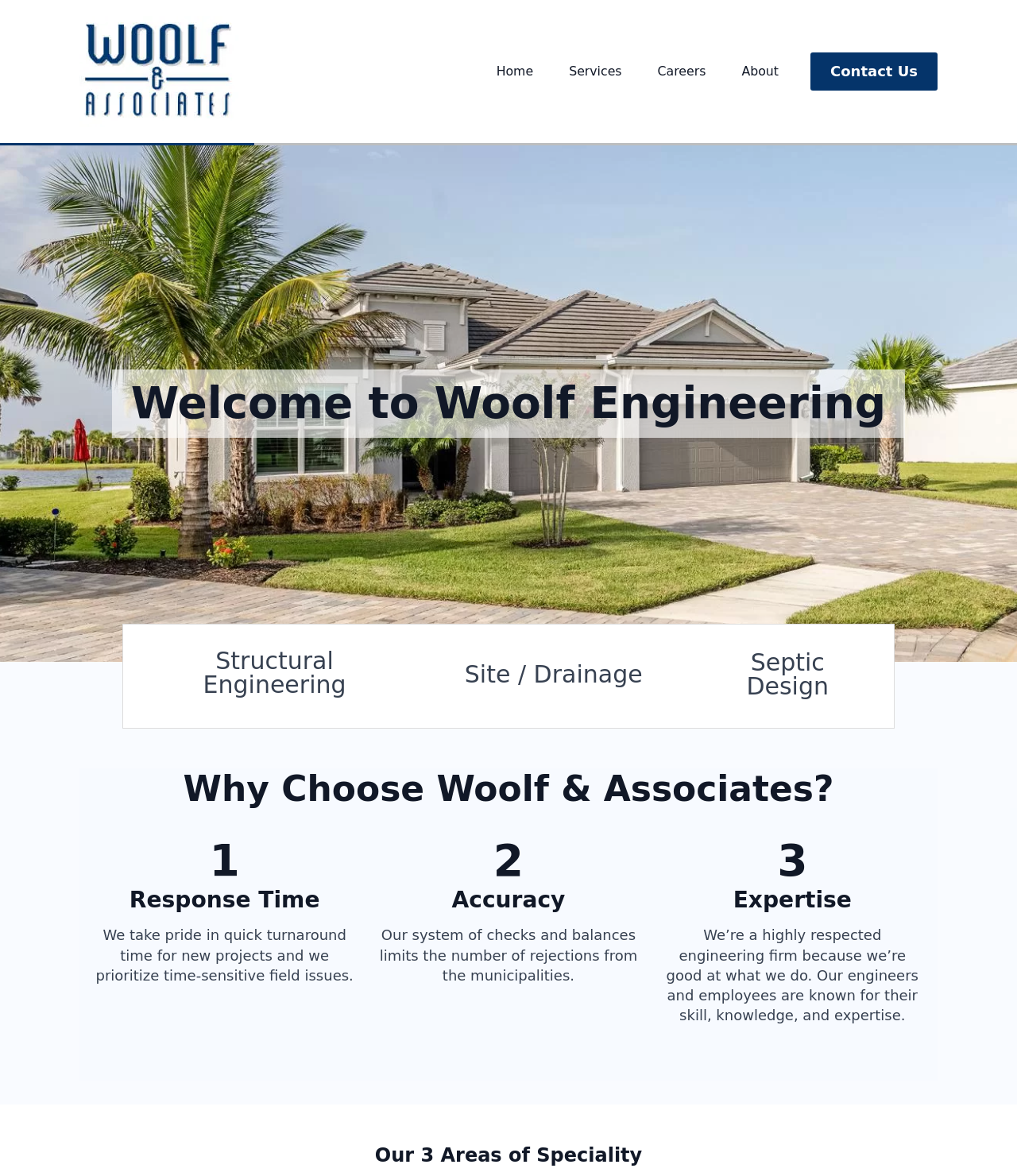What is the second service offered by the firm?
Observe the image and answer the question with a one-word or short phrase response.

Site / Drainage